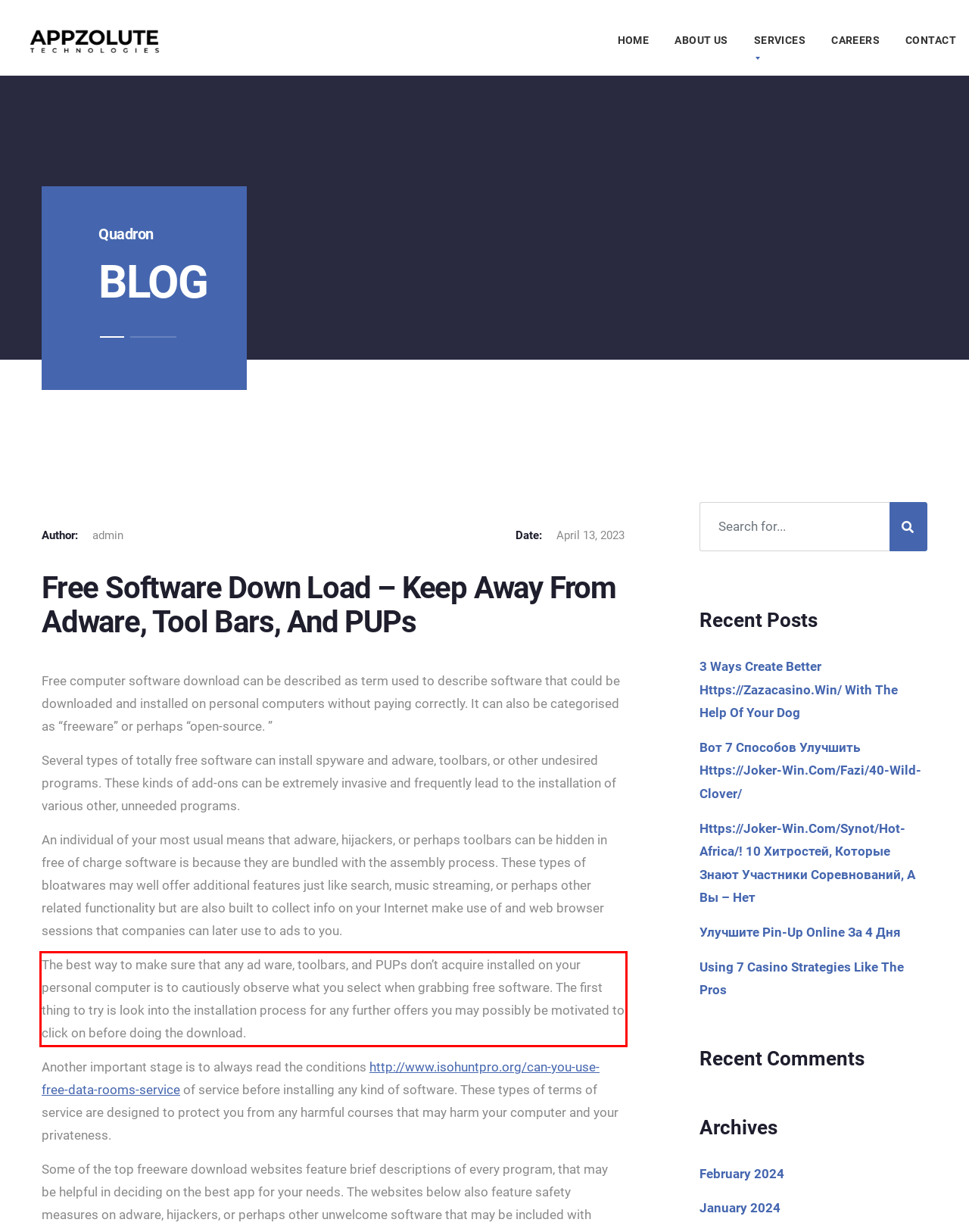You are presented with a webpage screenshot featuring a red bounding box. Perform OCR on the text inside the red bounding box and extract the content.

The best way to make sure that any ad ware, toolbars, and PUPs don’t acquire installed on your personal computer is to cautiously observe what you select when grabbing free software. The first thing to try is look into the installation process for any further offers you may possibly be motivated to click on before doing the download.